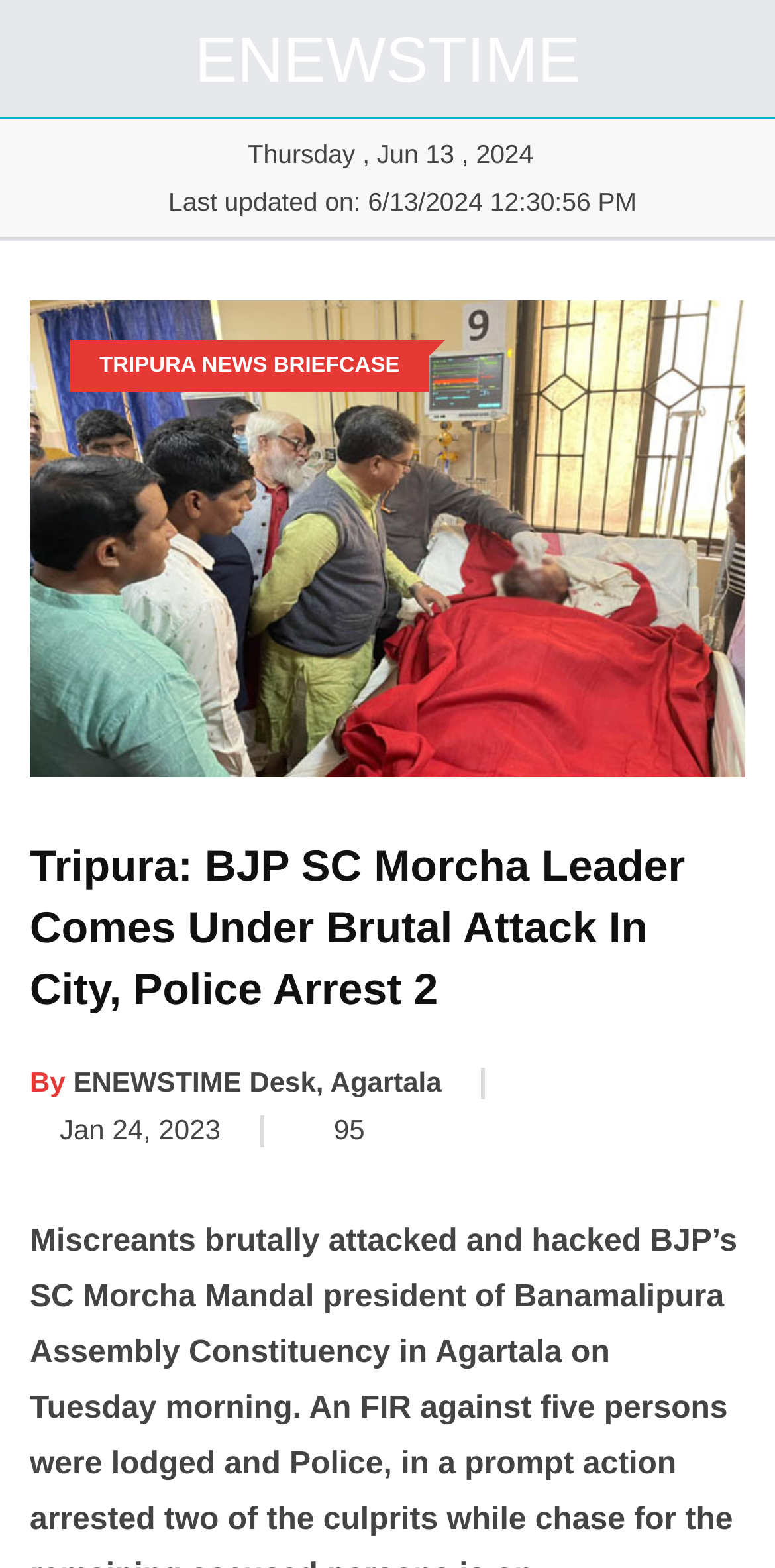Refer to the image and provide a thorough answer to this question:
What is the date of the news article?

I found the date of the news article by looking at the link element with the text 'Jan 24, 2023' which is located below the main heading of the webpage.